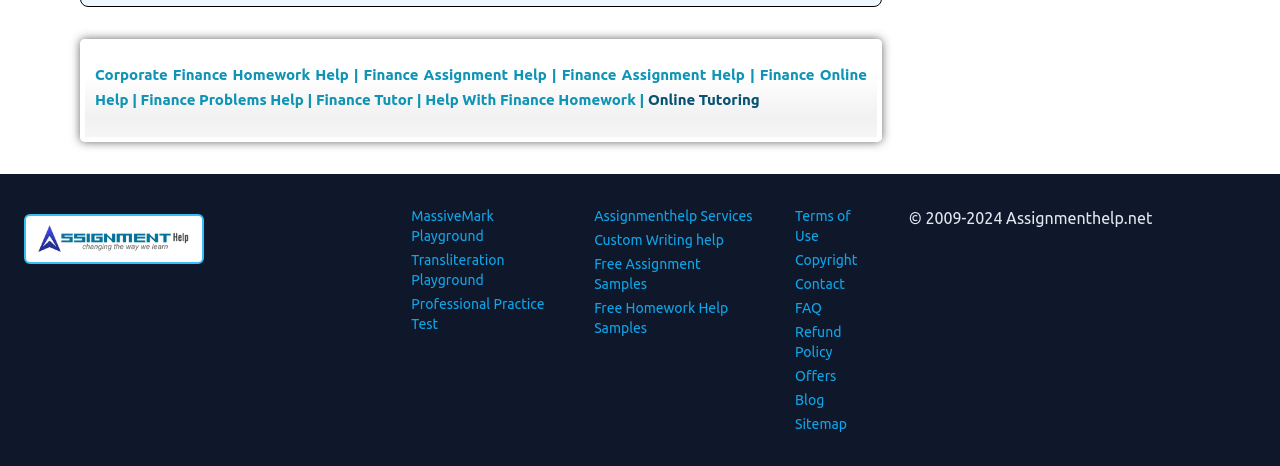Find the bounding box coordinates of the clickable area that will achieve the following instruction: "Read the Terms of Use".

[0.621, 0.446, 0.665, 0.523]